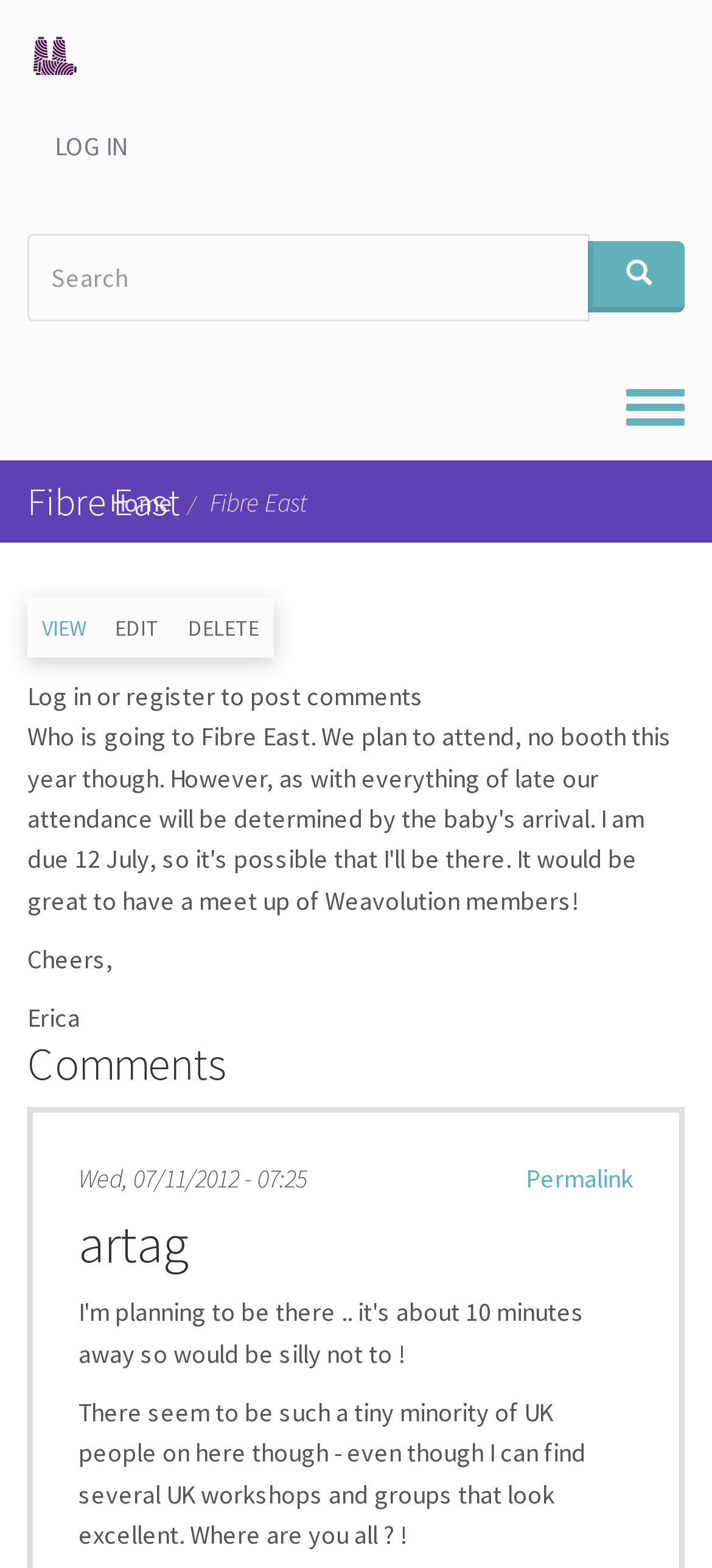Provide an in-depth description of the elements and layout of the webpage.

The webpage is titled "Fibre East | Weavolution" and appears to be a community forum or discussion board. At the top left, there is a "Skip to main content" link, followed by a navigation menu with a "Home" link and a search bar. The search bar has a "Search" button to the right. 

Below the navigation menu, there is a prominent heading "Fibre East" in the top-left corner. To the right of the heading, there are links to "Home" and a separator character "/". 

Underneath, there is a navigation section with primary tabs, including "VIEW (ACTIVE TAB)", "EDIT", "DELETE", and "Log in" or "register" options. 

The main content area appears to be a comments section, with a heading "Comments" at the top. There is a single comment from a user named "Erica" with a timestamp "Wed, 07/11/2012 - 07:25". The comment itself is a query about the lack of UK users on the forum, despite finding several UK workshops and groups. 

To the right of the comment, there is a "Permalink" link. Above the comment, there is a heading "artag" which may be a username or category label.